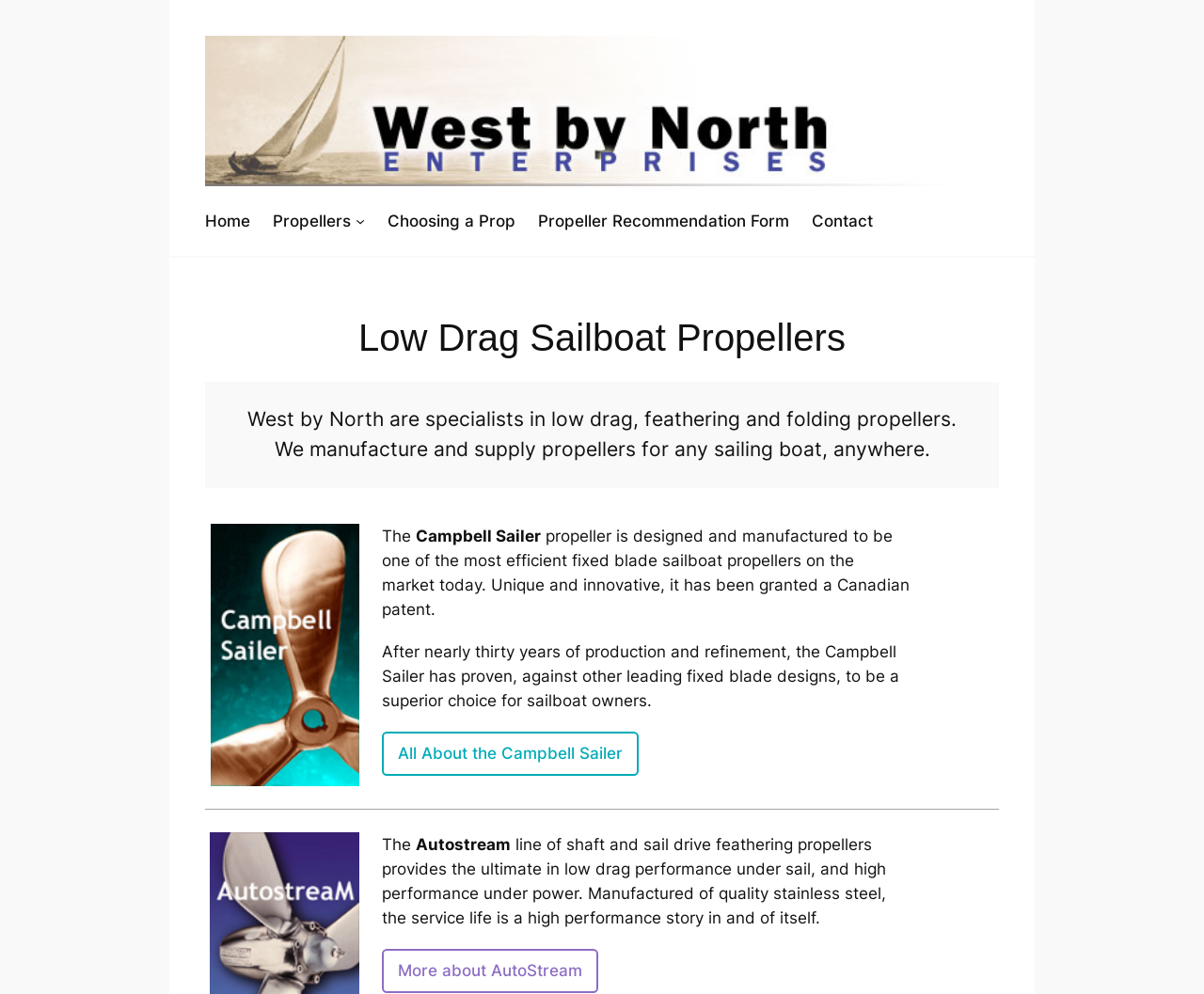Can you find the bounding box coordinates for the UI element given this description: "Propellers"? Provide the coordinates as four float numbers between 0 and 1: [left, top, right, bottom].

[0.224, 0.21, 0.283, 0.234]